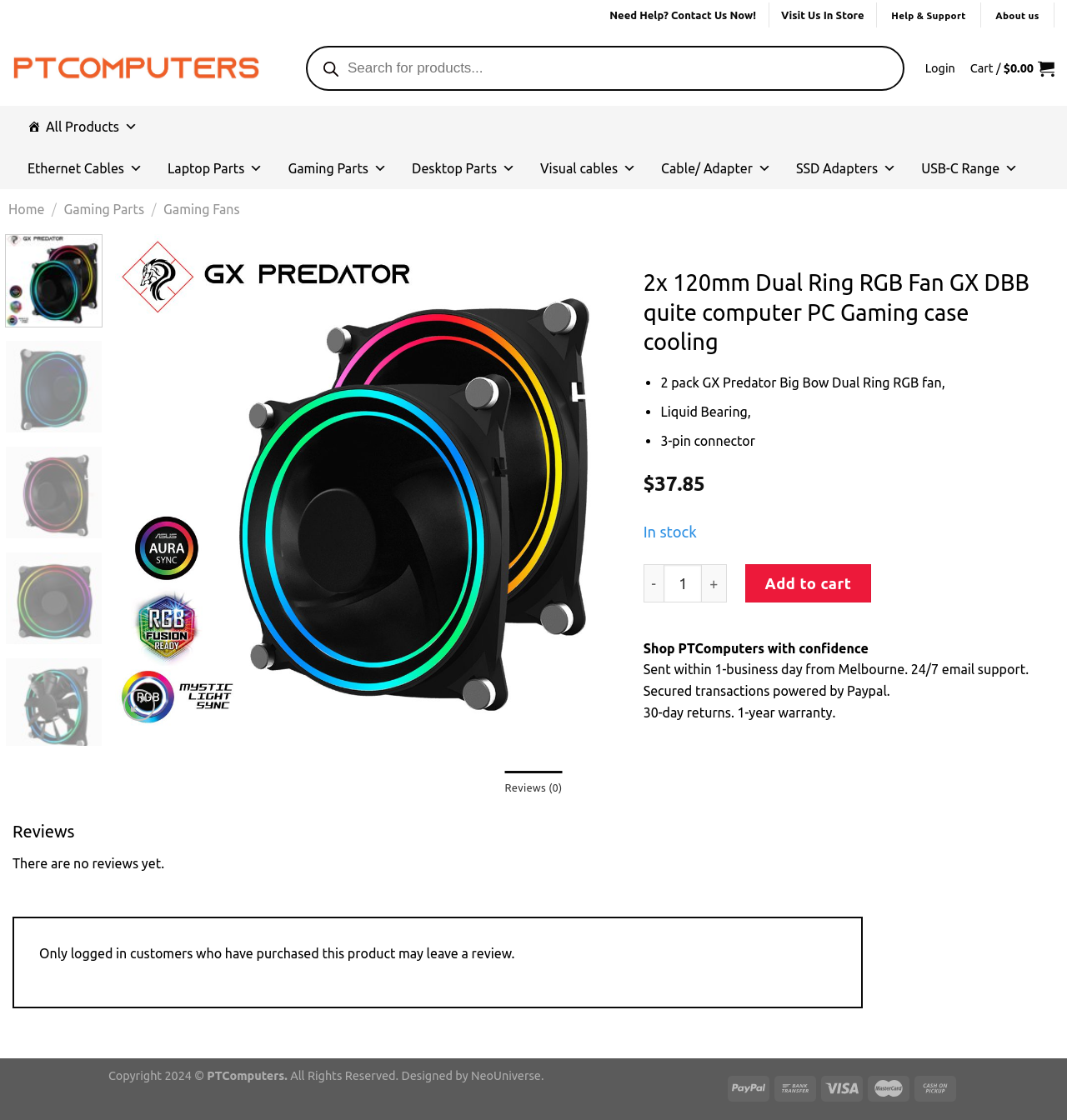What is the product quantity?
Using the details from the image, give an elaborate explanation to answer the question.

I found the product quantity by looking at the spinbutton element on the webpage, which has a value of 1.